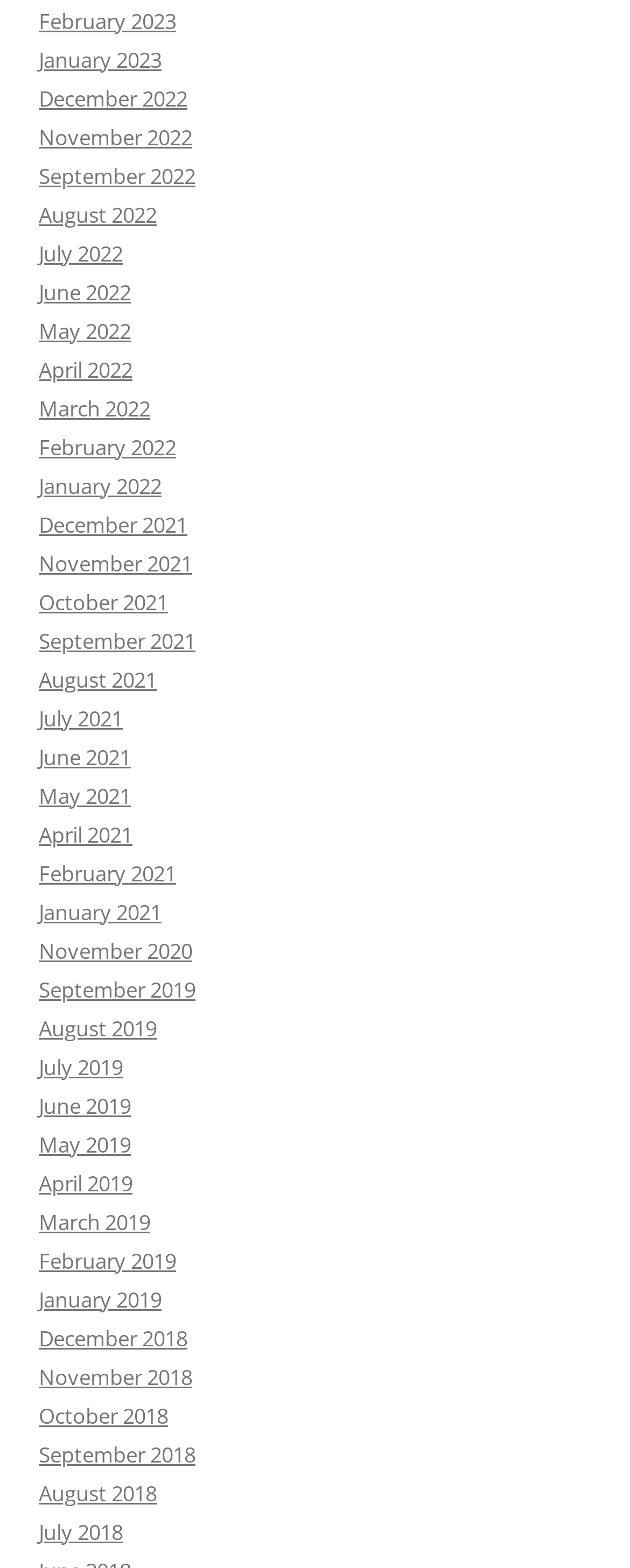How many months are listed in 2022?
Please respond to the question with a detailed and well-explained answer.

I can count the number of links with '2022' in their text, and I find that there are 12 months listed in 2022.